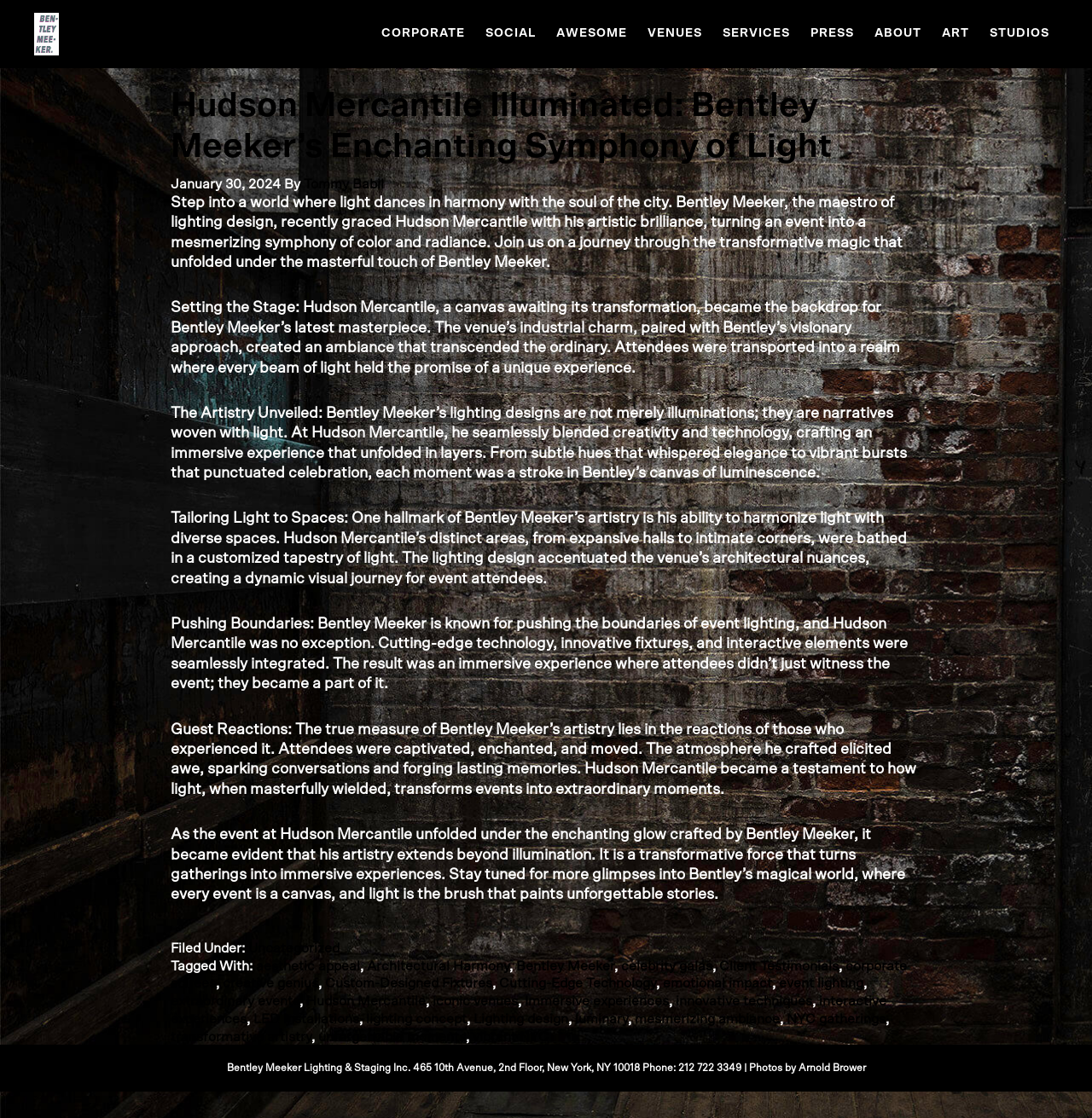Locate the bounding box coordinates of the element you need to click to accomplish the task described by this instruction: "Explore the 'SOCIAL' section".

[0.437, 0.009, 0.498, 0.05]